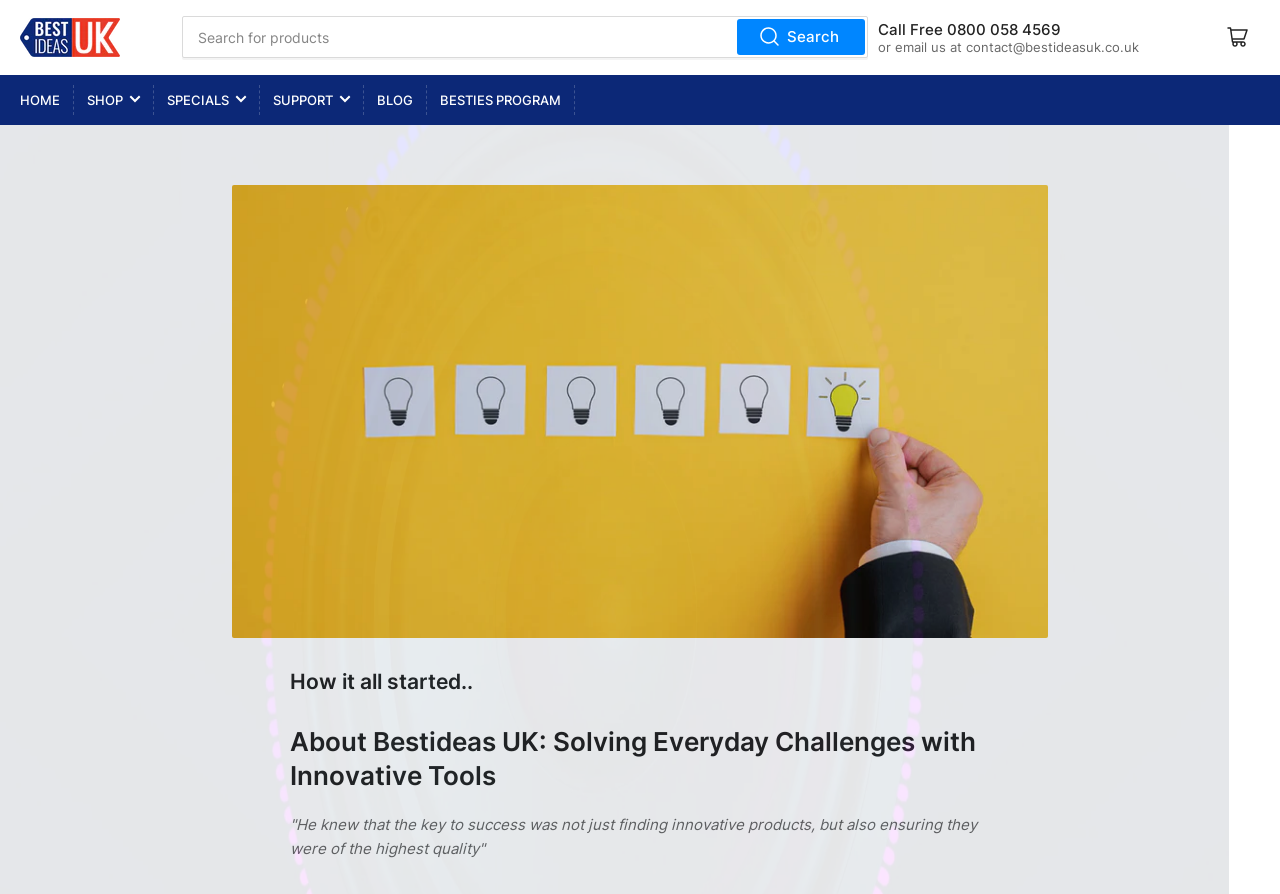What is the email address to contact?
Please use the image to provide an in-depth answer to the question.

I found the email address by looking at the static text element that says 'or email us at contact@bestideasuk.co.uk'.